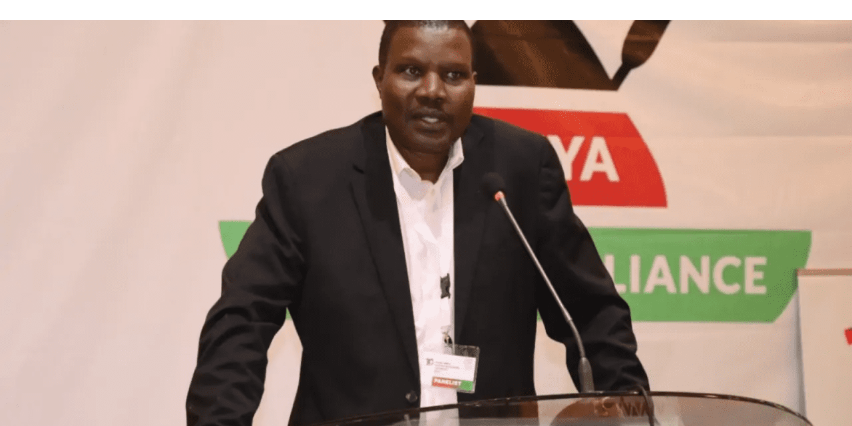Answer this question in one word or a short phrase: What is the theme of the event?

Global collaboration and healthcare